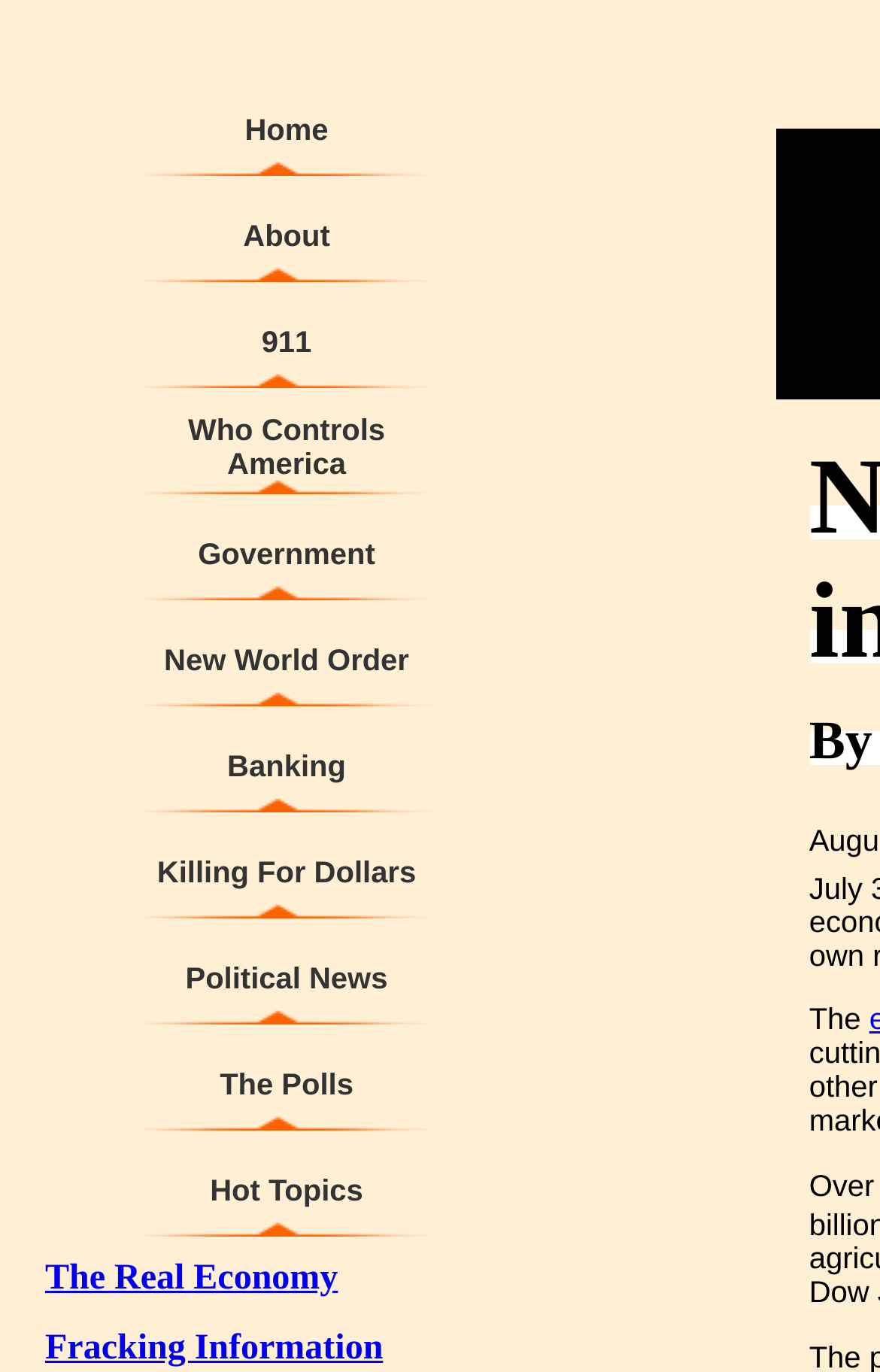Given the following UI element description: "The Real Economy", find the bounding box coordinates in the webpage screenshot.

[0.051, 0.918, 0.384, 0.946]